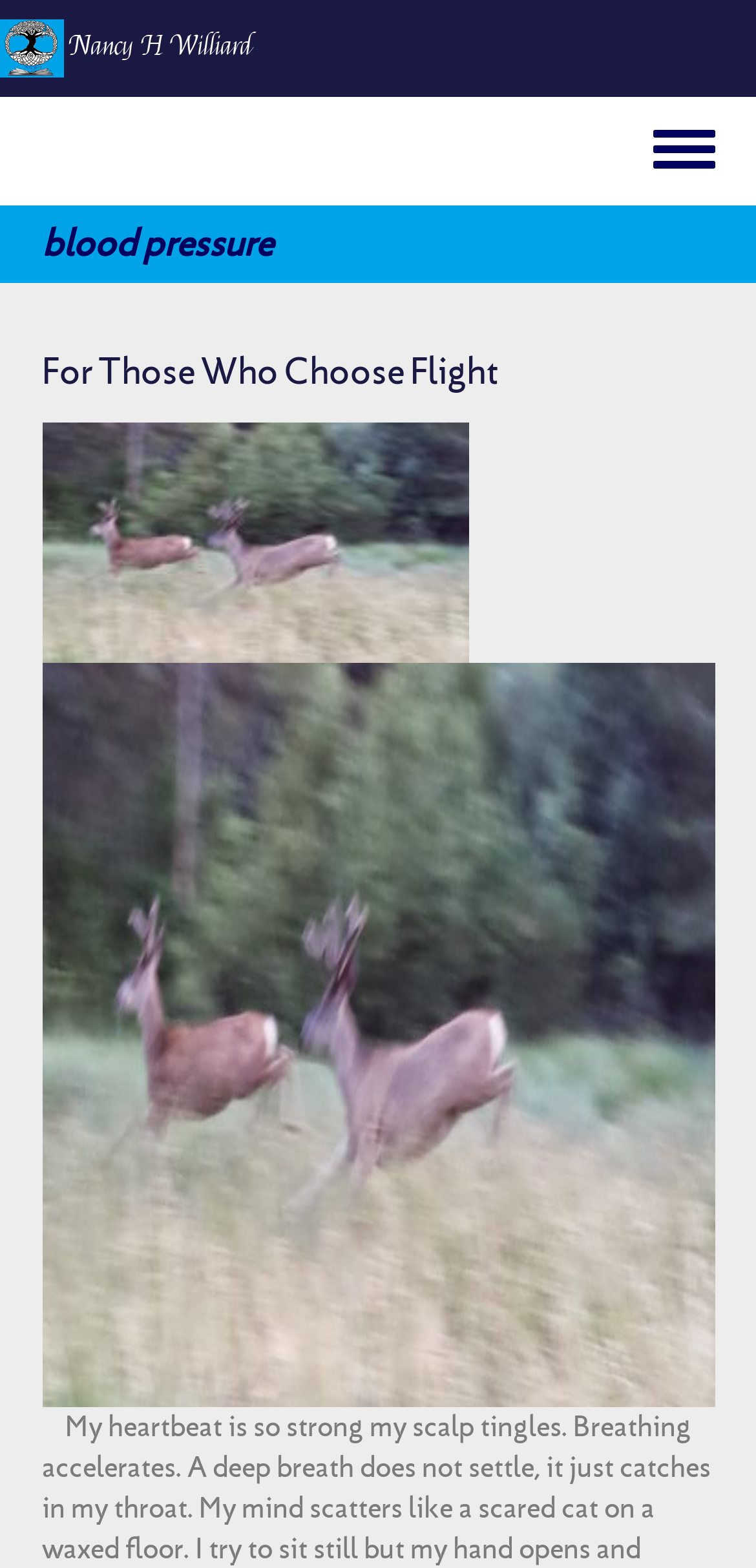What is the title of the first subheading?
Please provide a detailed and thorough answer to the question.

The first subheading is a heading element with the text 'For Those Who Choose Flight', which is a link. This suggests that it is a subheading or a section title on the webpage.